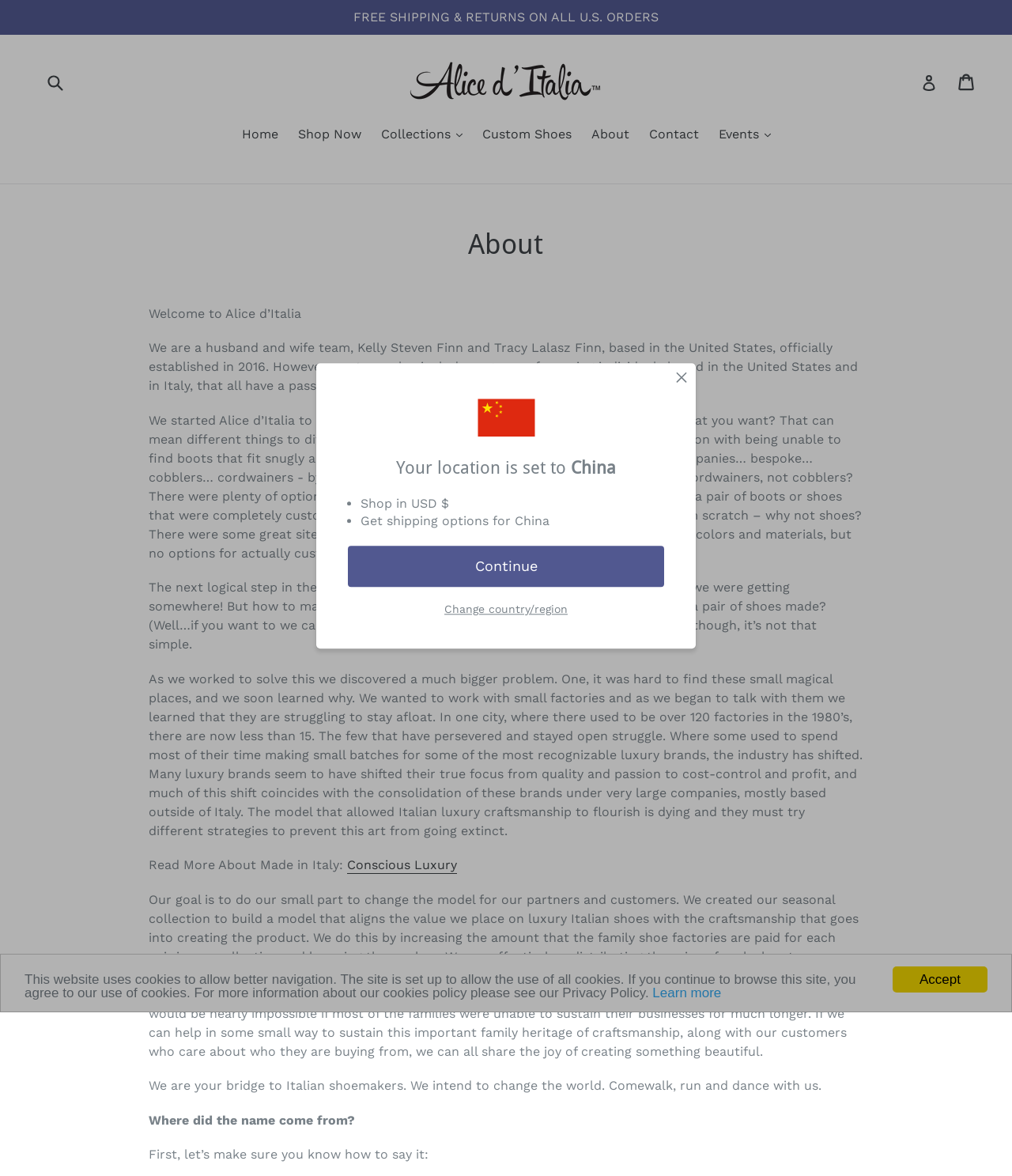Please find the bounding box coordinates for the clickable element needed to perform this instruction: "Search for something".

[0.043, 0.056, 0.066, 0.083]